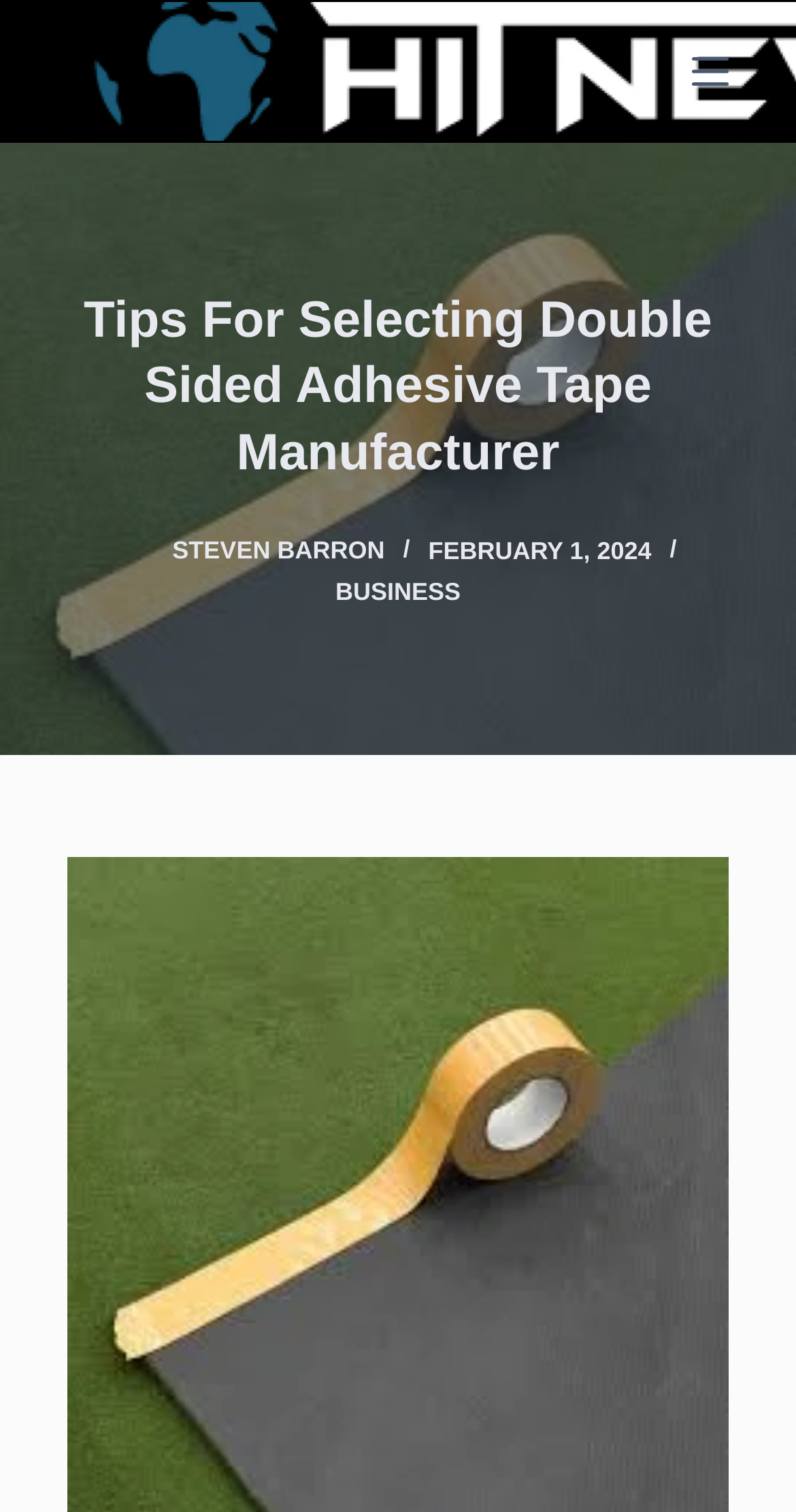Create an elaborate caption for the webpage.

The webpage appears to be an article or blog post about selecting double-sided adhesive tape manufacturers. At the top left of the page, there is a "Skip to content" link. On the top right, there is a "Menu" button. Below the top section, a large image of double-sided adhesive tape takes up most of the width of the page, spanning from the left edge to the right edge.

Above the image, there is a header section that contains the title "Tips For Selecting Double Sided Adhesive Tape Manufacturer" in a prominent heading. Below the title, there are three links: one to "Steven Barron" with a small image, another to "STEVEN BARRON", and a third to "BUSINESS". To the right of these links, there is a timestamp "FEBRUARY 1, 2024".